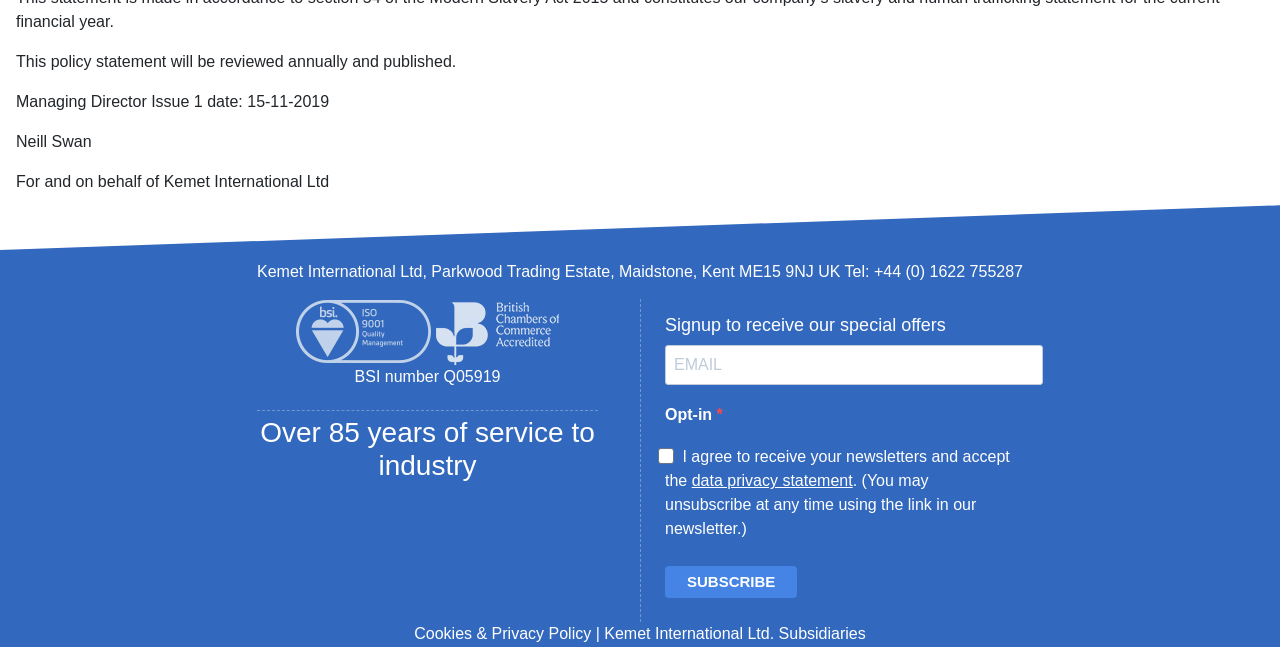What is the name of the managing director?
Kindly offer a detailed explanation using the data available in the image.

I found the name of the managing director by looking at the static text element that contains the name, which is 'Neill Swan'.